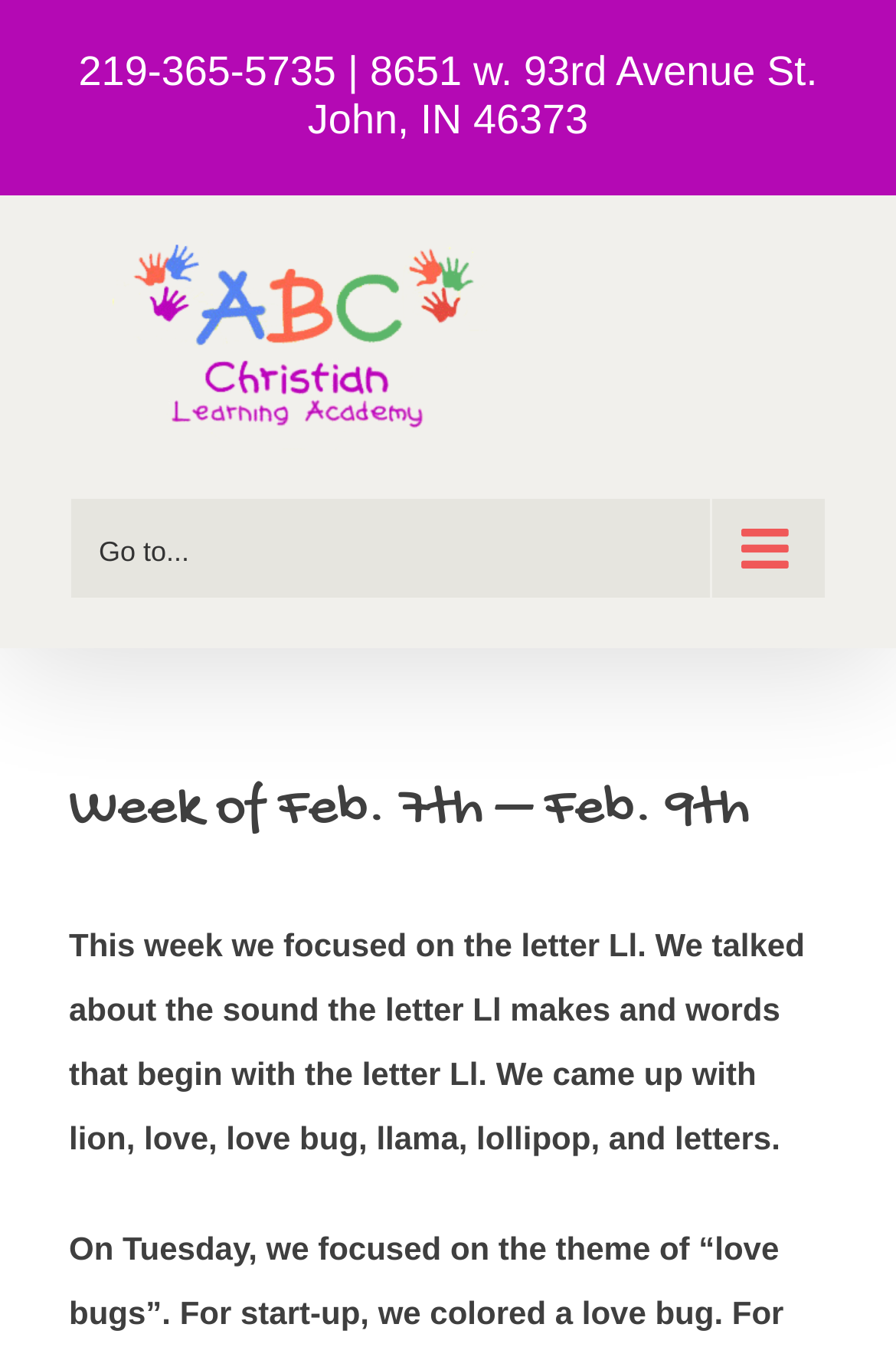Create a full and detailed caption for the entire webpage.

The webpage appears to be a weekly update or newsletter from ABC Christian, with a focus on the week of February 7th to 9th. At the top left of the page, there is a link to a phone number, 219-365-5735, and next to it, the address "8651 w. 93rd Avenue St. John, IN 46373" is displayed. 

Below the address, the ABC Christian logo is situated, which is an image accompanied by a link. To the right of the logo, a mobile navigation menu is located, with a button labeled "Go to..." that expands to reveal the main menu. 

Above the navigation menu, the heading "Week of Feb. 7th – Feb. 9th" is prominently displayed. Below the heading, a block of text describes the activities of the week, focusing on the letter Ll, including the sound it makes and words that begin with it, such as lion, love, love bug, llama, lollipop, and letters.